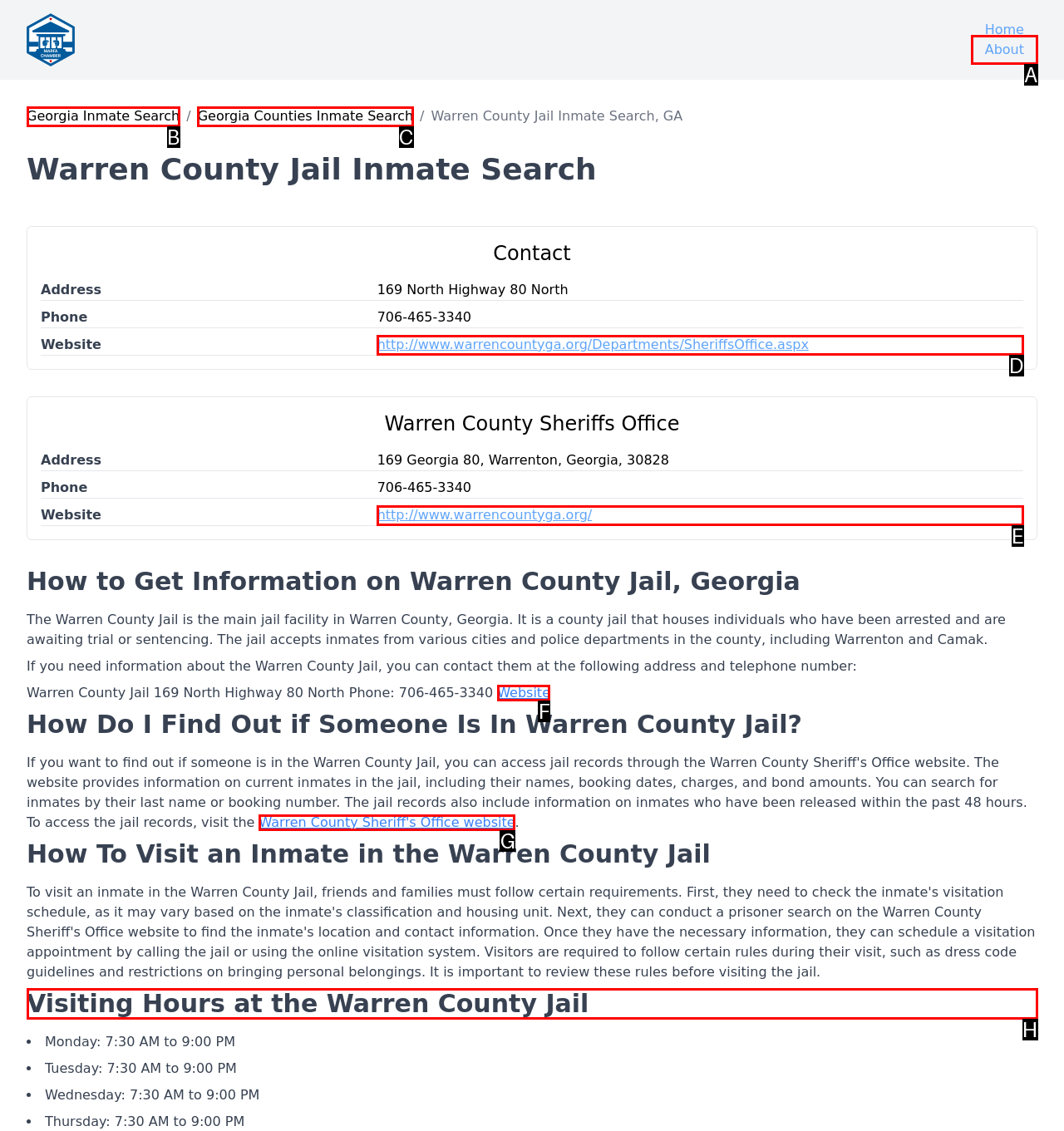Pick the HTML element that should be clicked to execute the task: Check the visiting hours at the Warren County Jail
Respond with the letter corresponding to the correct choice.

H